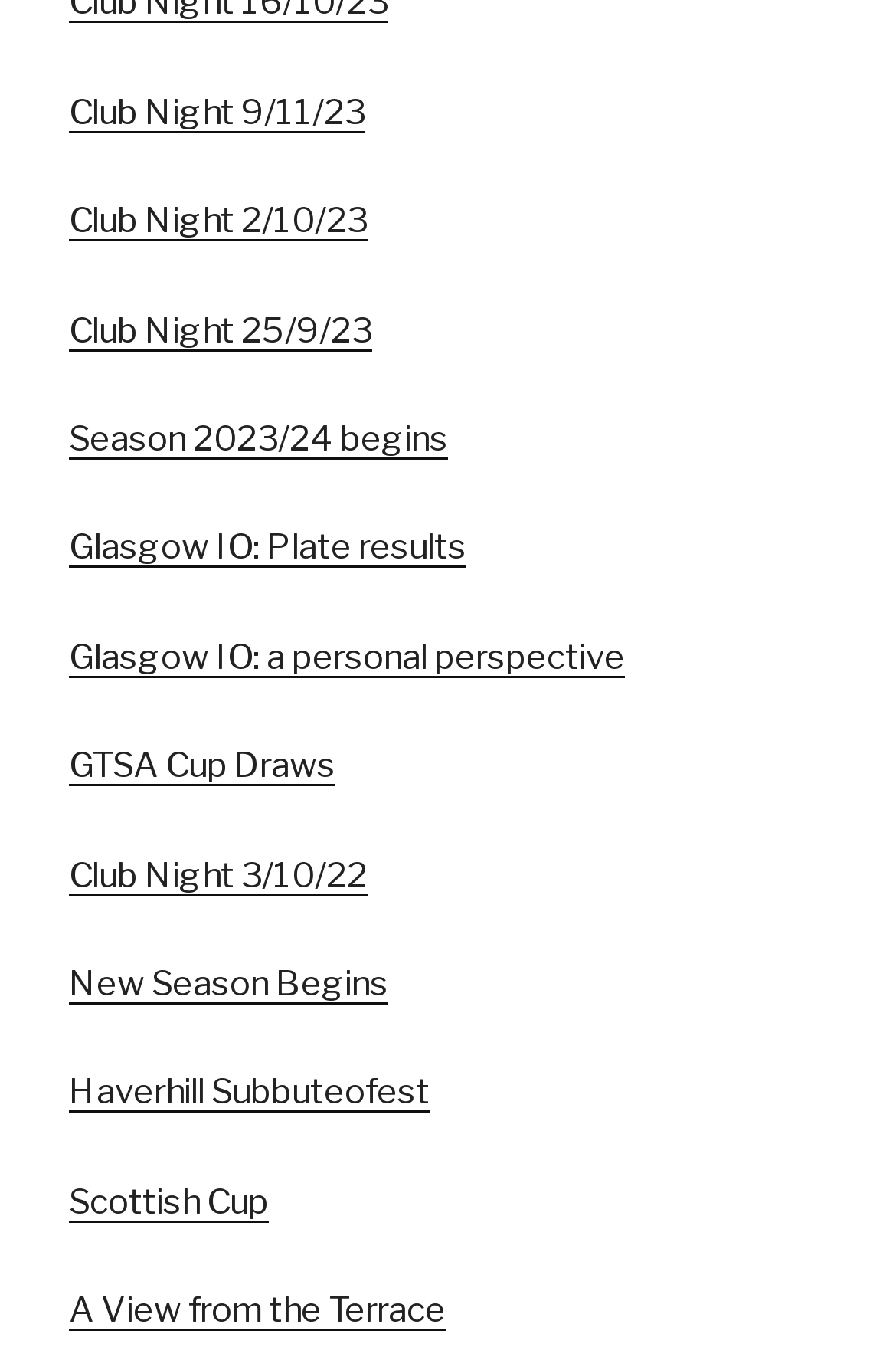How many links are there on the webpage?
Answer the question with just one word or phrase using the image.

9